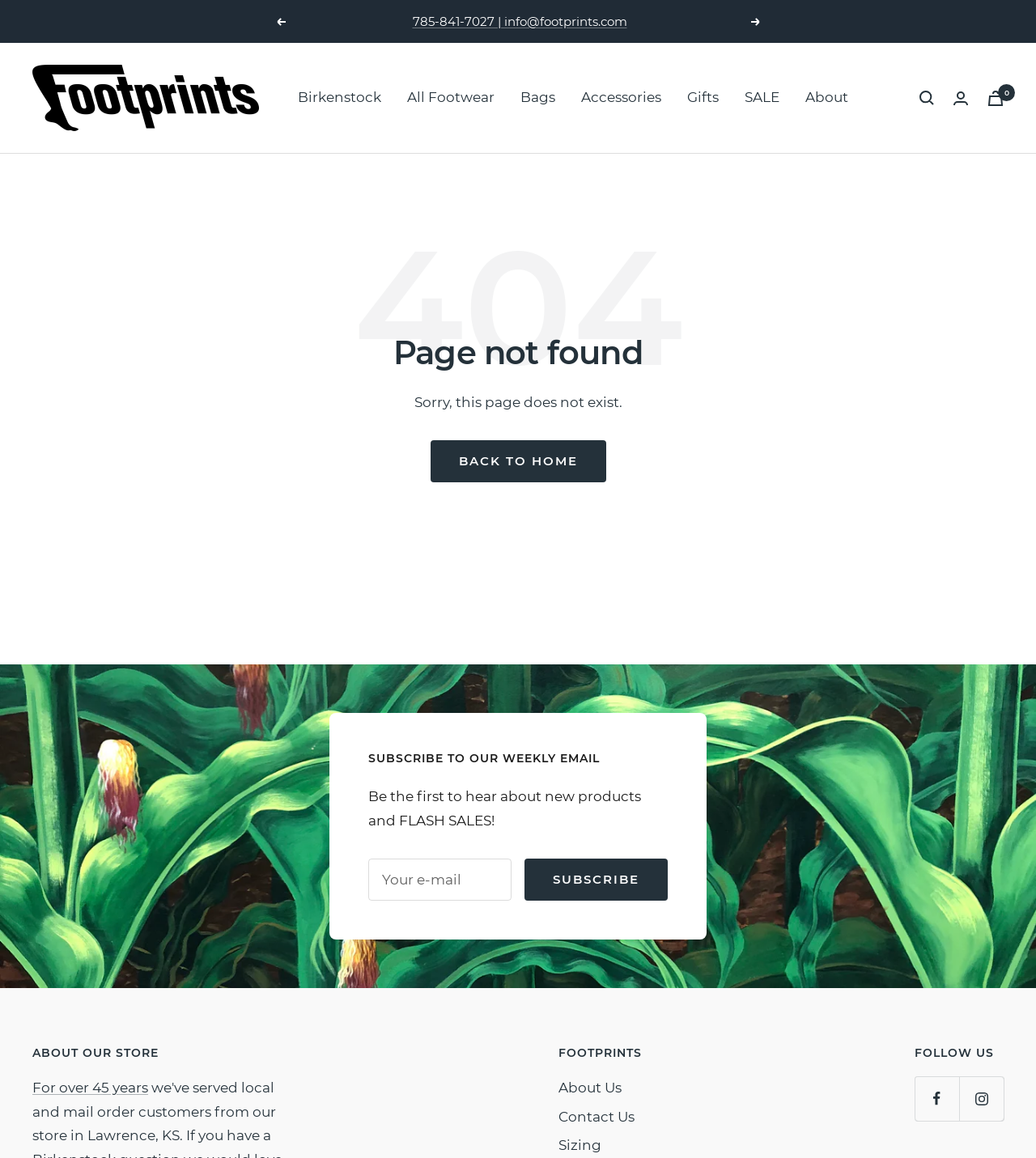Locate the bounding box coordinates of the element that needs to be clicked to carry out the instruction: "Click the Birkenstock link". The coordinates should be given as four float numbers ranging from 0 to 1, i.e., [left, top, right, bottom].

[0.288, 0.074, 0.368, 0.095]